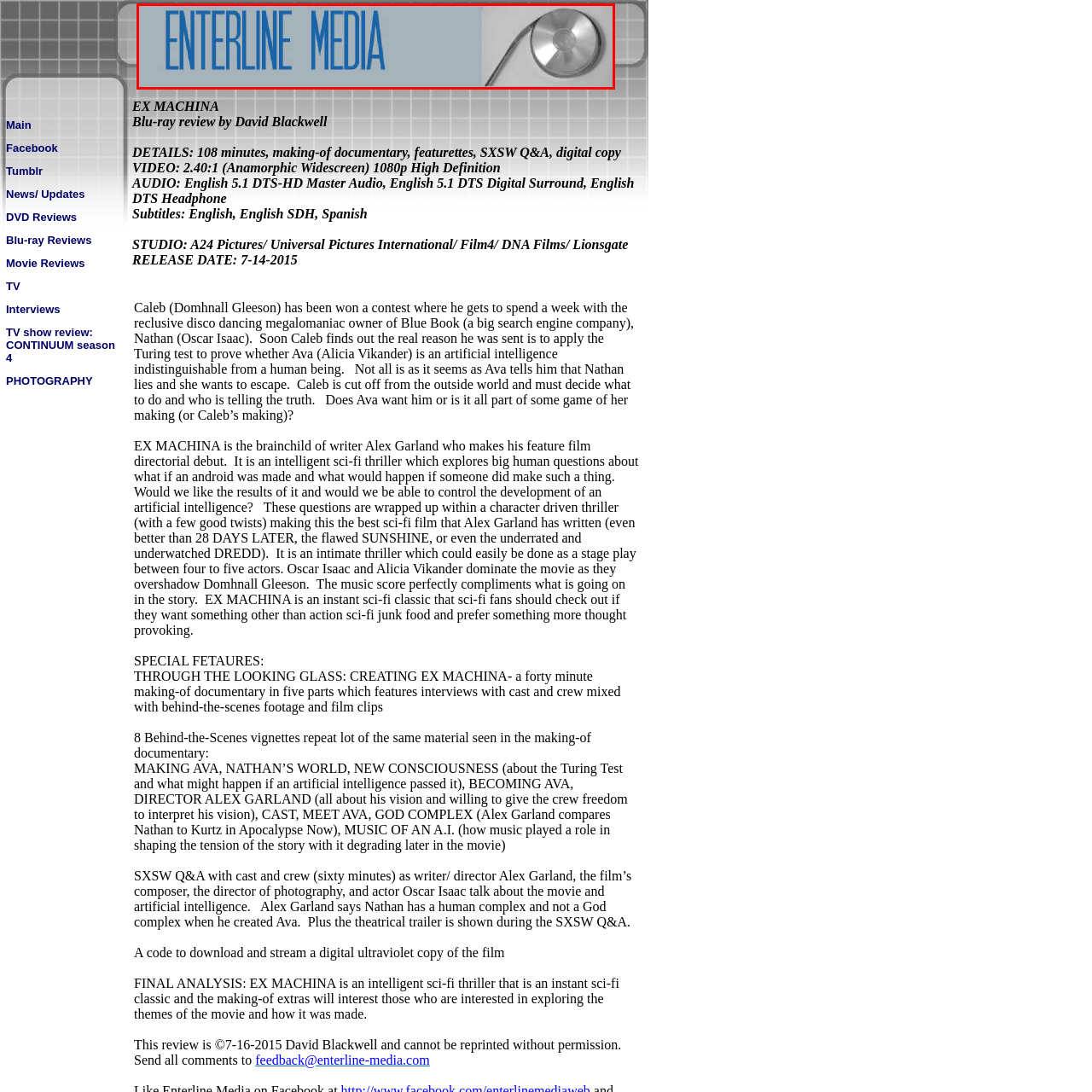Describe the features and objects visible in the red-framed section of the image in detail.

The image features a sleek and modern logo for "ENTERLINE MEDIA," prominently displayed in bold blue typography. The name "ENTERLINE MEDIA" suggests a focus on media and entertainment, likely indicative of a review site or platform dedicated to film and television content. Accompanying the text is a circular graphic resembling a reflective disc or a film reel, which enhances the media theme. The overall design combines a professional aesthetic with a hint of creativity, making it visually appealing and inviting for visitors interested in media-related reviews and information. The background maintains a clean, light gray tone that helps the text and logo stand out effectively.